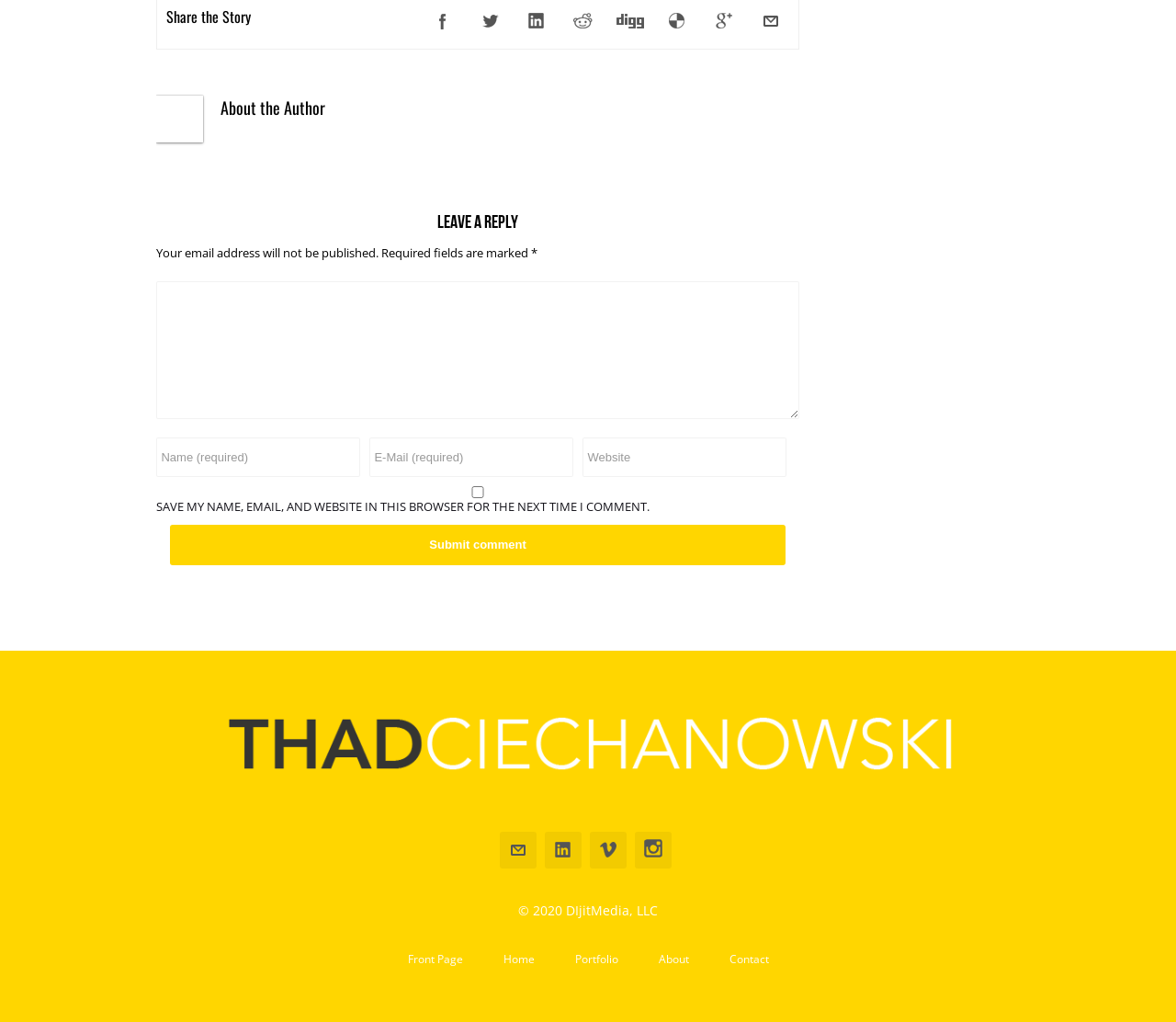Please specify the bounding box coordinates of the clickable region necessary for completing the following instruction: "Contact us". The coordinates must consist of four float numbers between 0 and 1, i.e., [left, top, right, bottom].

[0.62, 0.932, 0.654, 0.946]